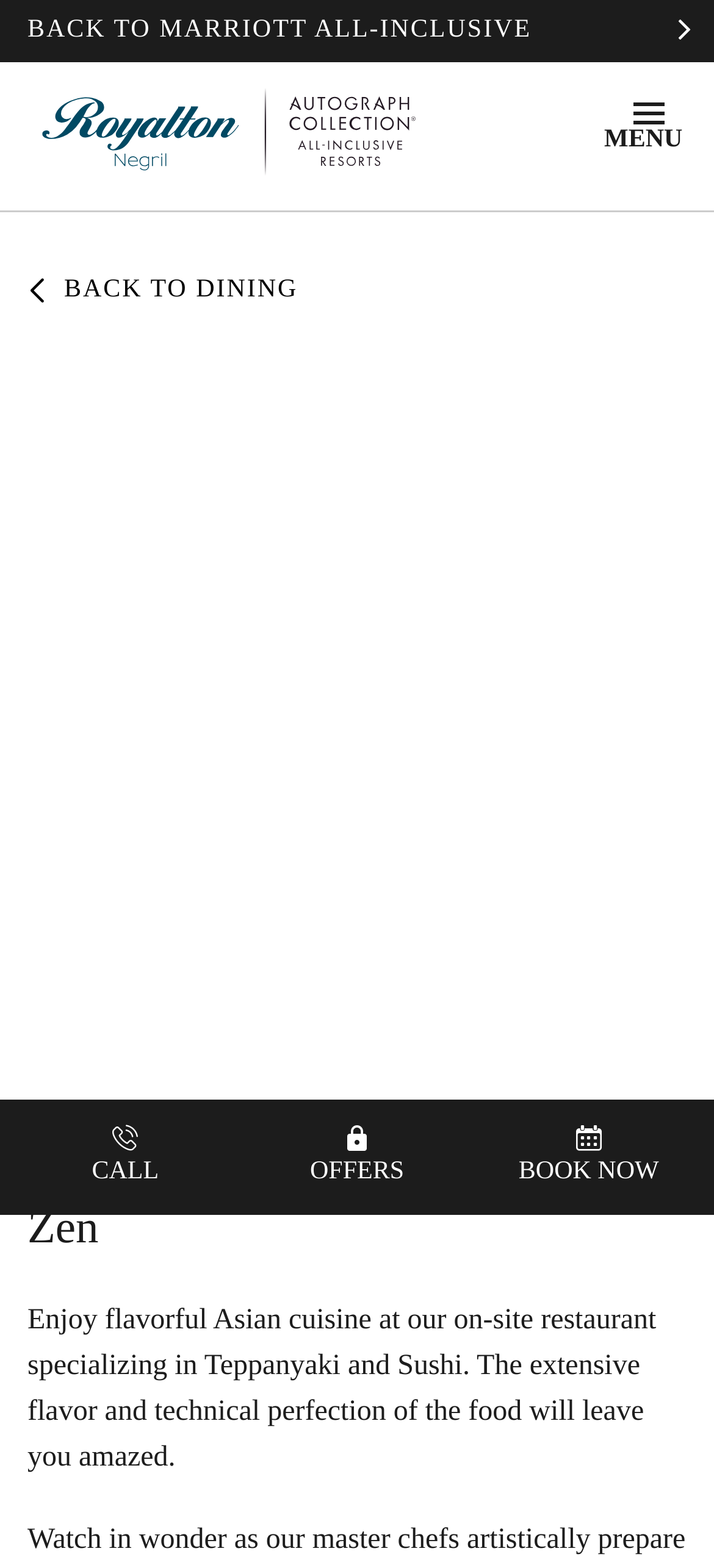What is the phone number to call for Zen?
Refer to the image and give a detailed response to the question.

Although there is a link labeled 'CALL', the webpage does not provide the actual phone number to call for Zen.